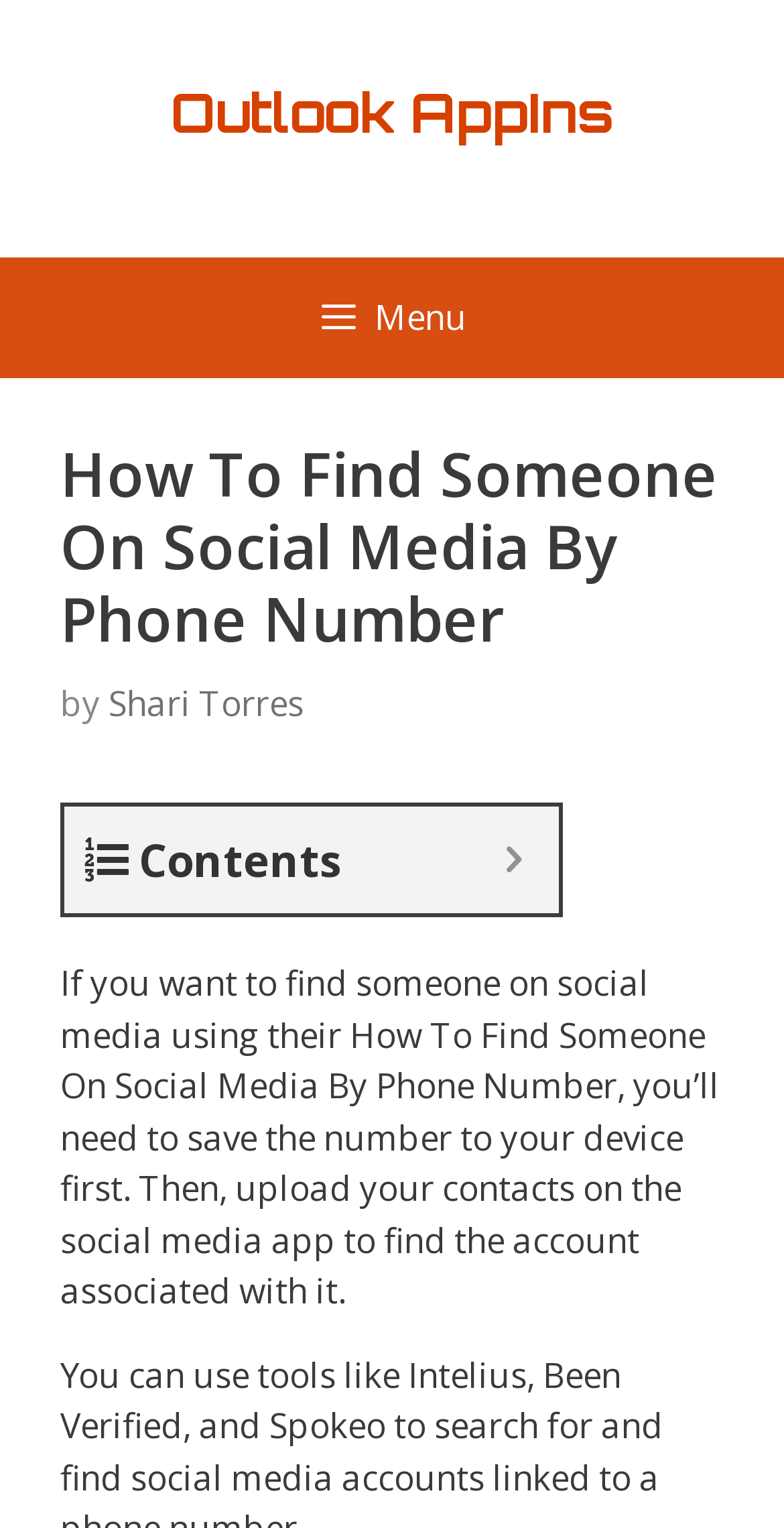Who is the author of the article?
Please use the image to deliver a detailed and complete answer.

The link 'Shari Torres' is present in the header section of the webpage, which suggests that Shari Torres is the author of the article.